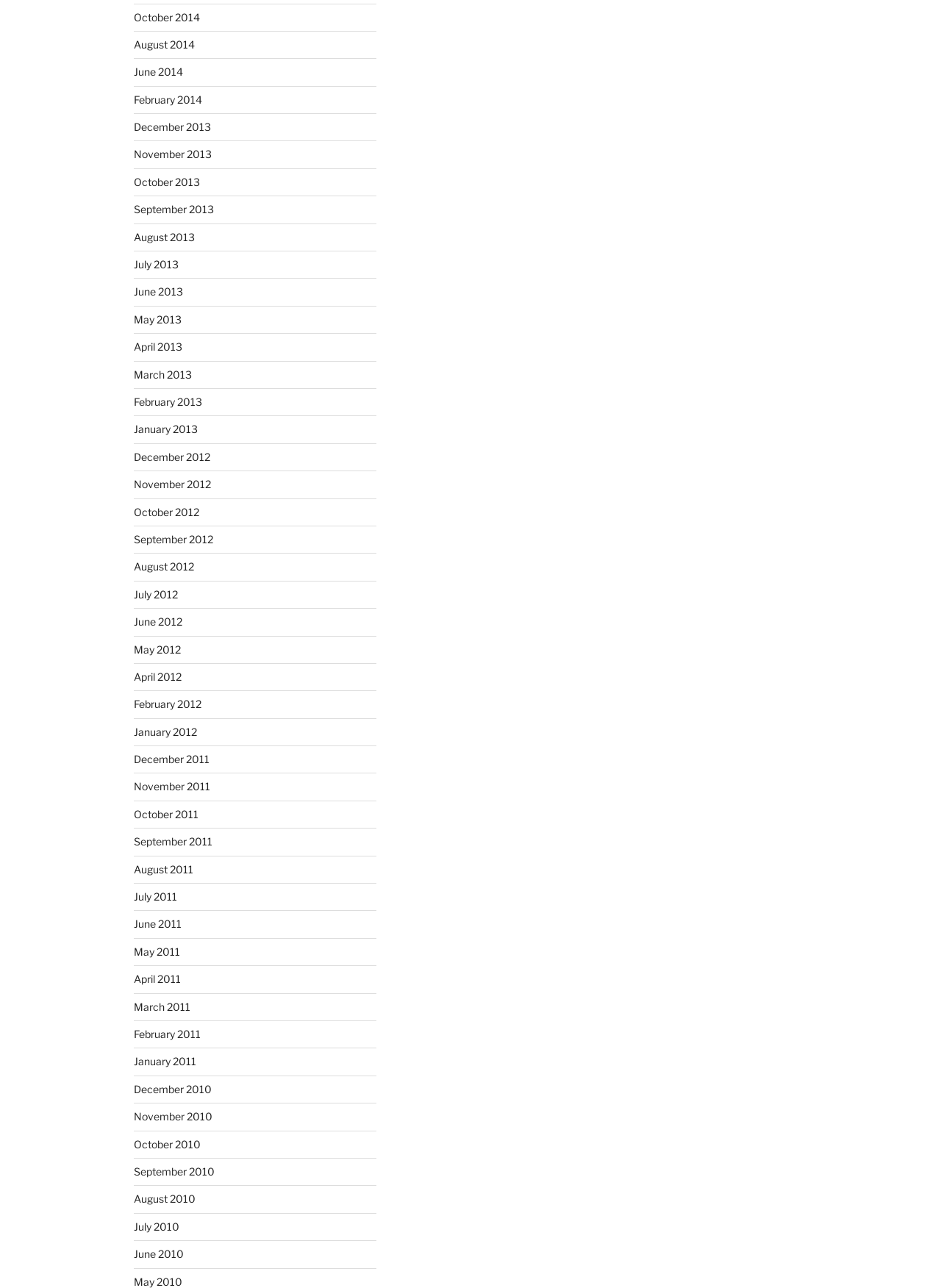Determine the bounding box coordinates of the clickable region to follow the instruction: "View December 2010 archives".

[0.142, 0.841, 0.225, 0.85]